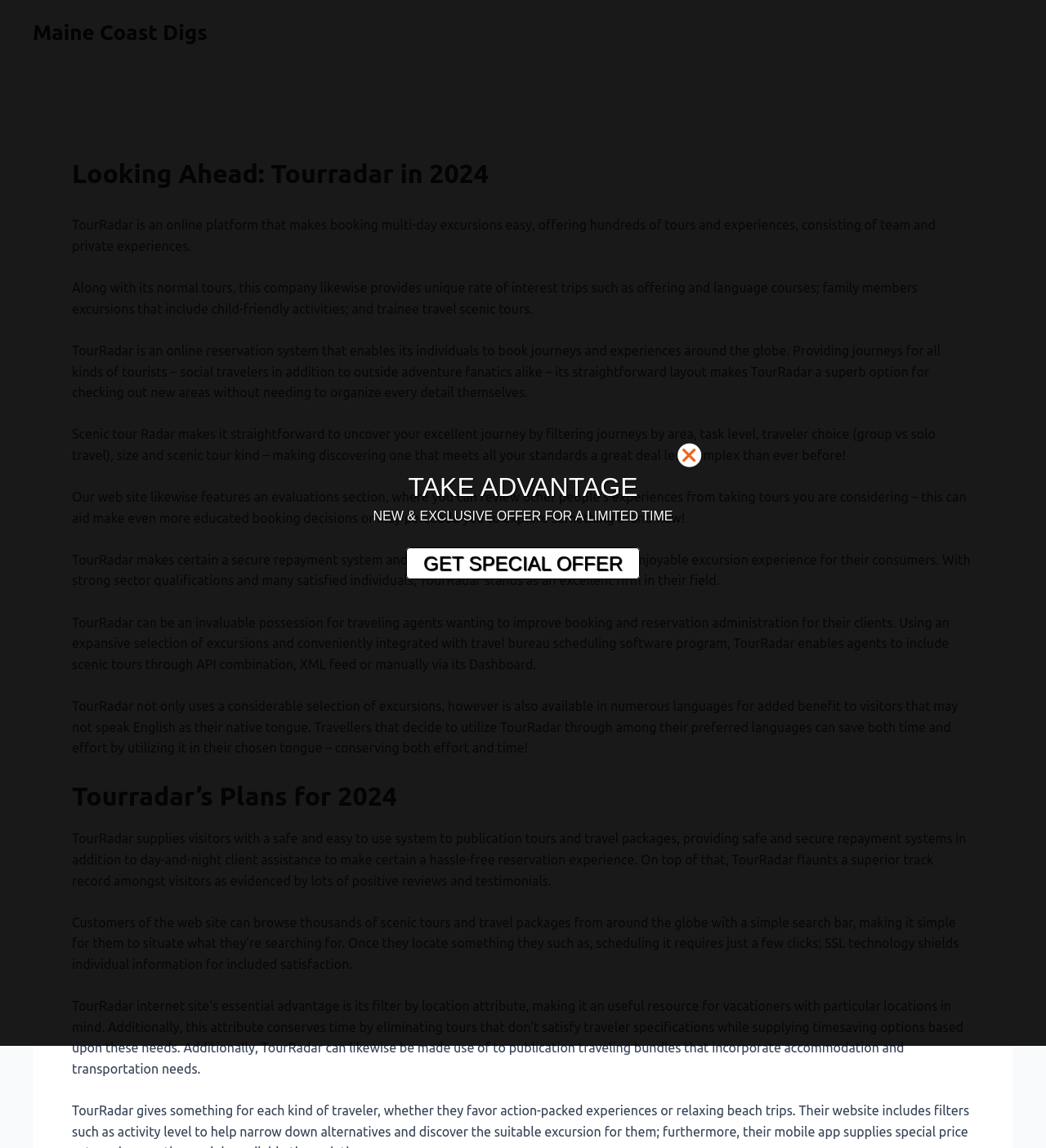Please determine the headline of the webpage and provide its content.

Looking Ahead: Tourradar in 2024